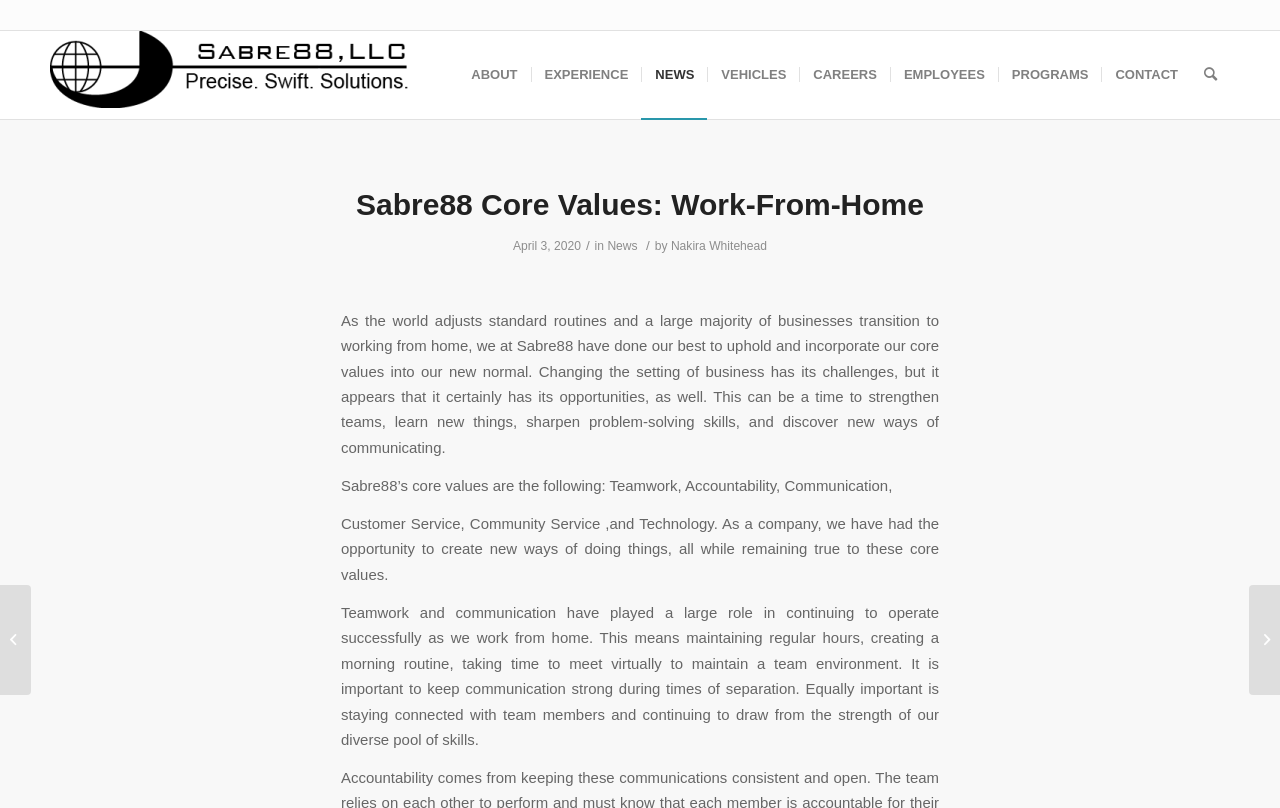Using the element description Nakira Whitehead, predict the bounding box coordinates for the UI element. Provide the coordinates in (top-left x, top-left y, bottom-right x, bottom-right y) format with values ranging from 0 to 1.

[0.524, 0.296, 0.599, 0.313]